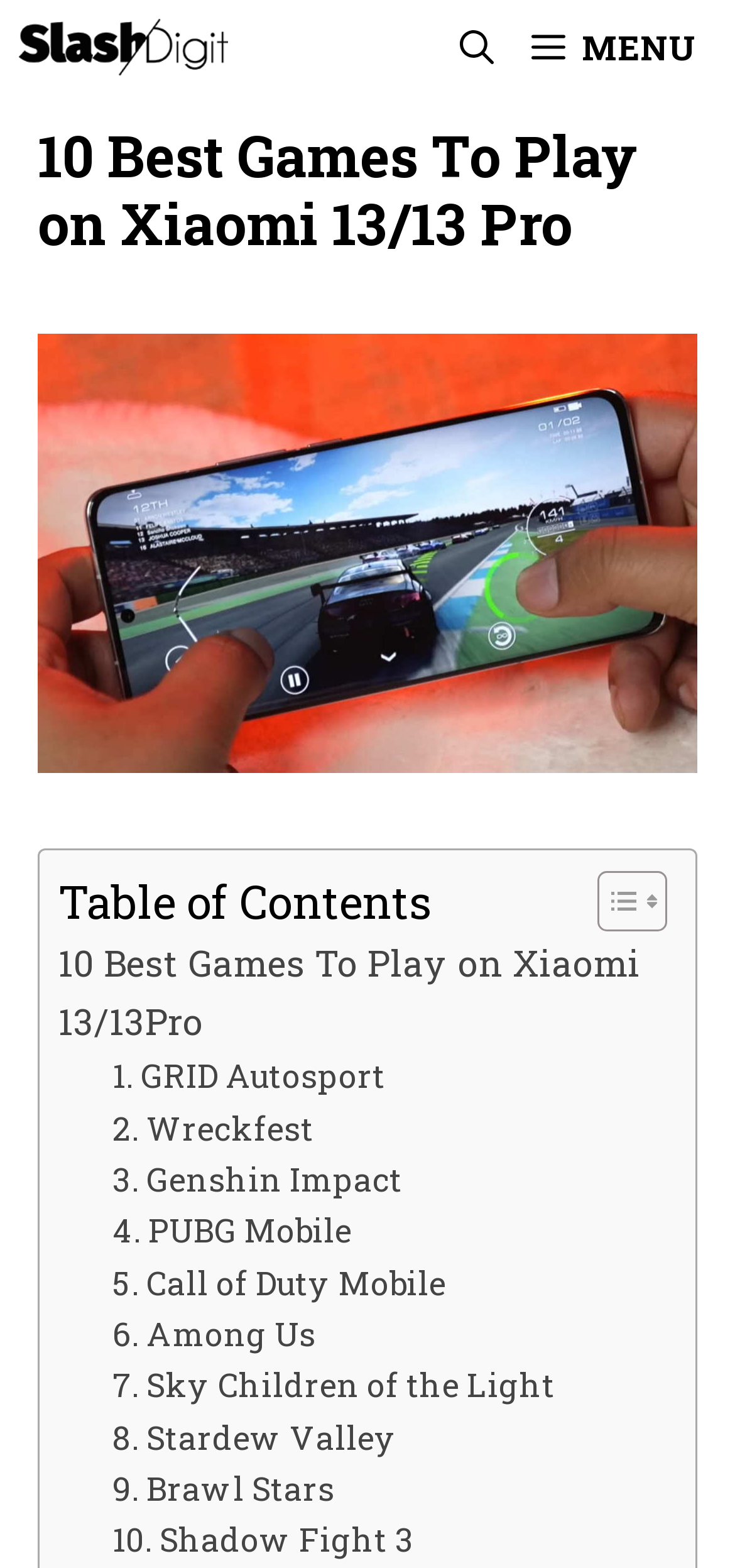Find and provide the bounding box coordinates for the UI element described here: "5. Call of Duty Mobile". The coordinates should be given as four float numbers between 0 and 1: [left, top, right, bottom].

[0.153, 0.802, 0.606, 0.834]